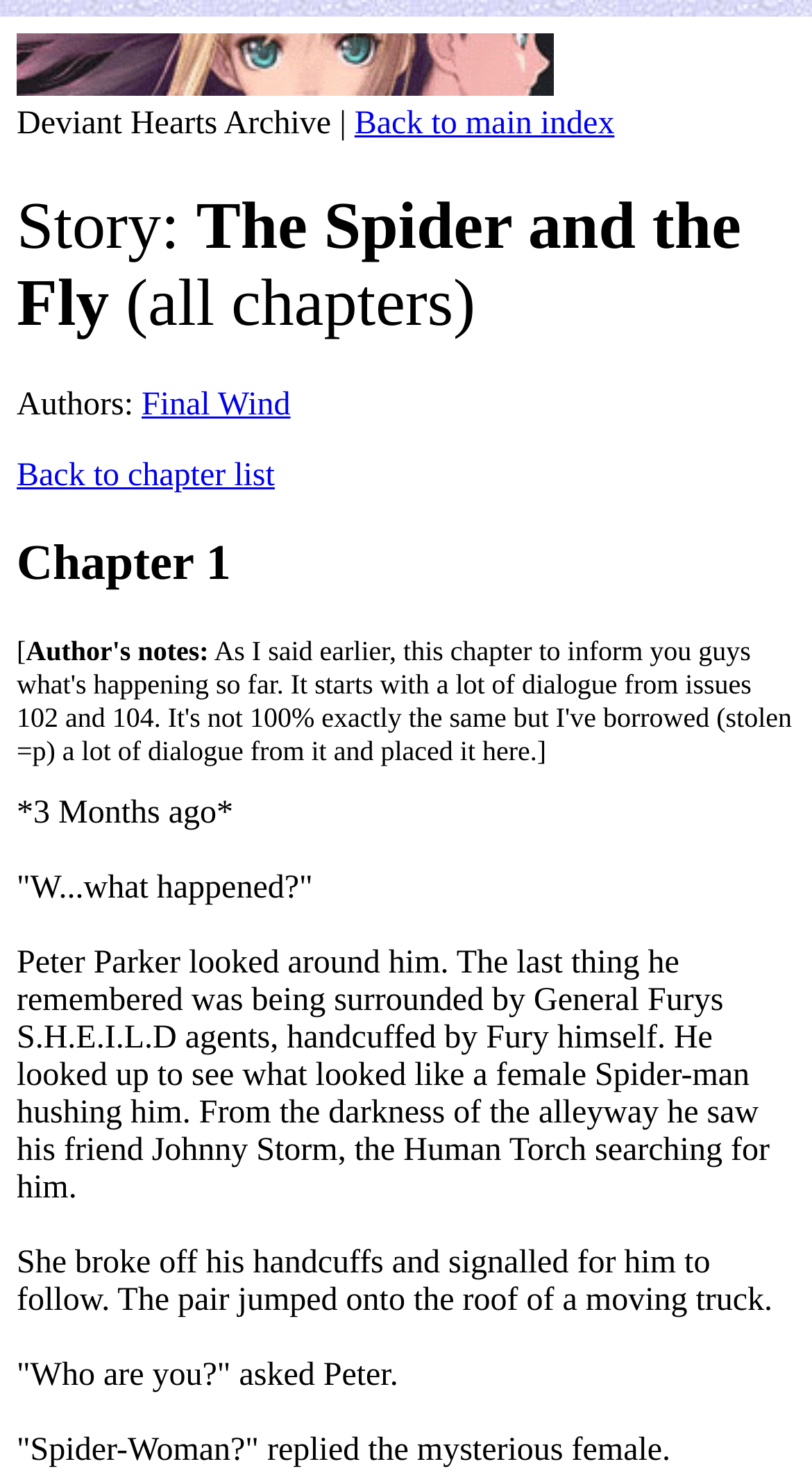Offer an extensive depiction of the webpage and its key elements.

The webpage is an archive of a story called "The Spider and the Fly" with all chapters included. At the top-left corner, there is an image, and next to it, the text "Deviant Hearts Archive |" is displayed. A link to "Back to main index" is positioned to the right of the text. 

Below the image and the text, the title "Story: The Spider and the Fly (all chapters)" is prominently displayed as a heading. 

Under the title, the authors of the story are listed, with a link to "Final Wind" provided. A link to "Back to chapter list" is placed to the right of the authors' information. 

The first chapter of the story is introduced with a heading "Chapter 1". Below the chapter heading, the text "*3 Months ago*" is displayed, indicating the time period of the chapter. 

The story begins with a quote, '"W...what happened?"', followed by a passage of text that describes the scene where Peter Parker, also known as Spider-man, finds himself in an unfamiliar situation. The passage is quite long and takes up a significant portion of the page. 

The story continues with another passage of text, describing Peter's encounter with a female Spider-man and his friend Johnny Storm, the Human Torch. 

The webpage then displays another quote, '"Who are you?" asked Peter.', followed by the response from the mysterious female, '"Spider-Woman?"'.